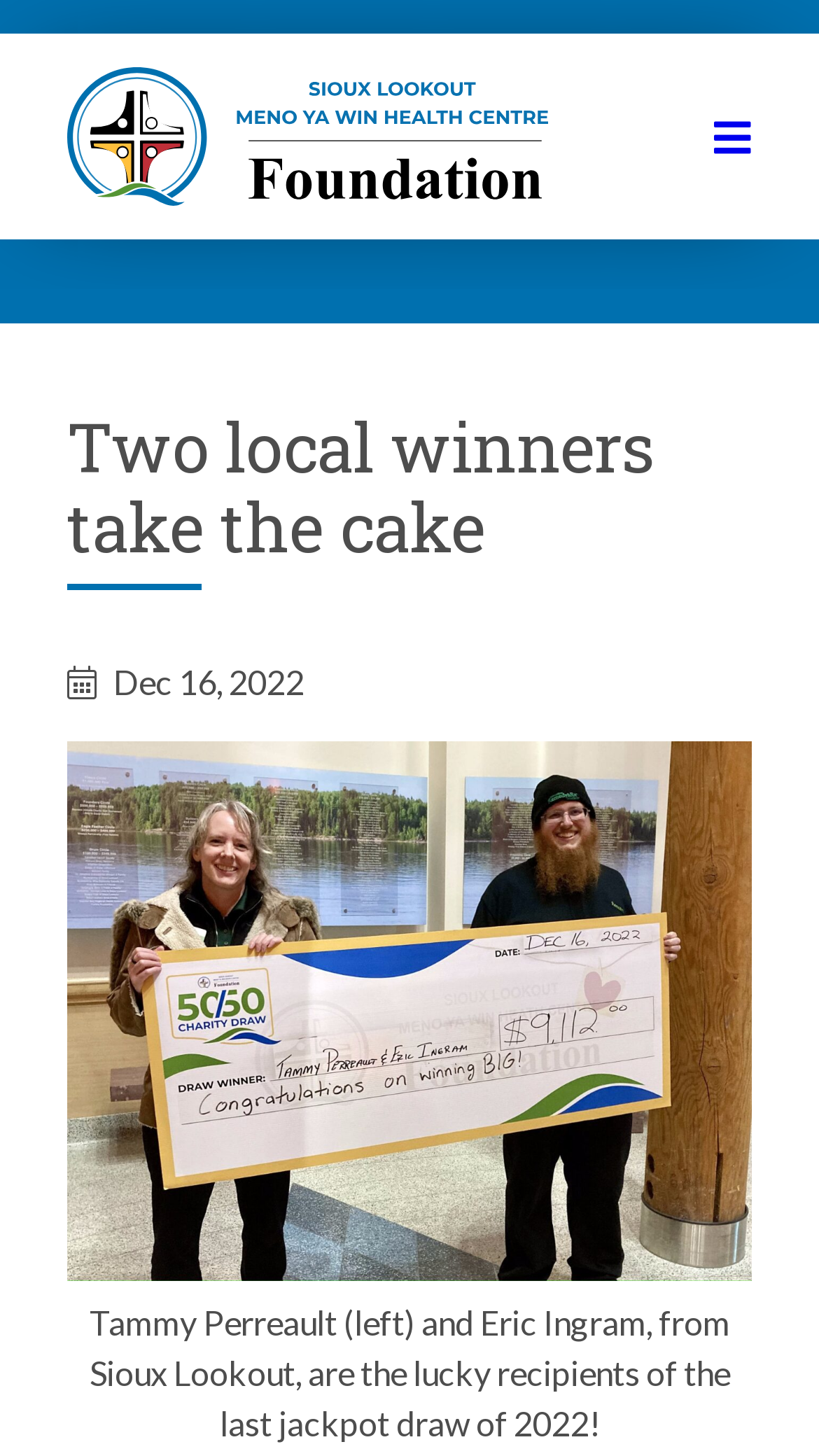What is the date of the jackpot draw?
Can you offer a detailed and complete answer to this question?

The answer can be found in the StaticText element with the text 'Dec 16, 2022', which indicates the date of the jackpot draw.